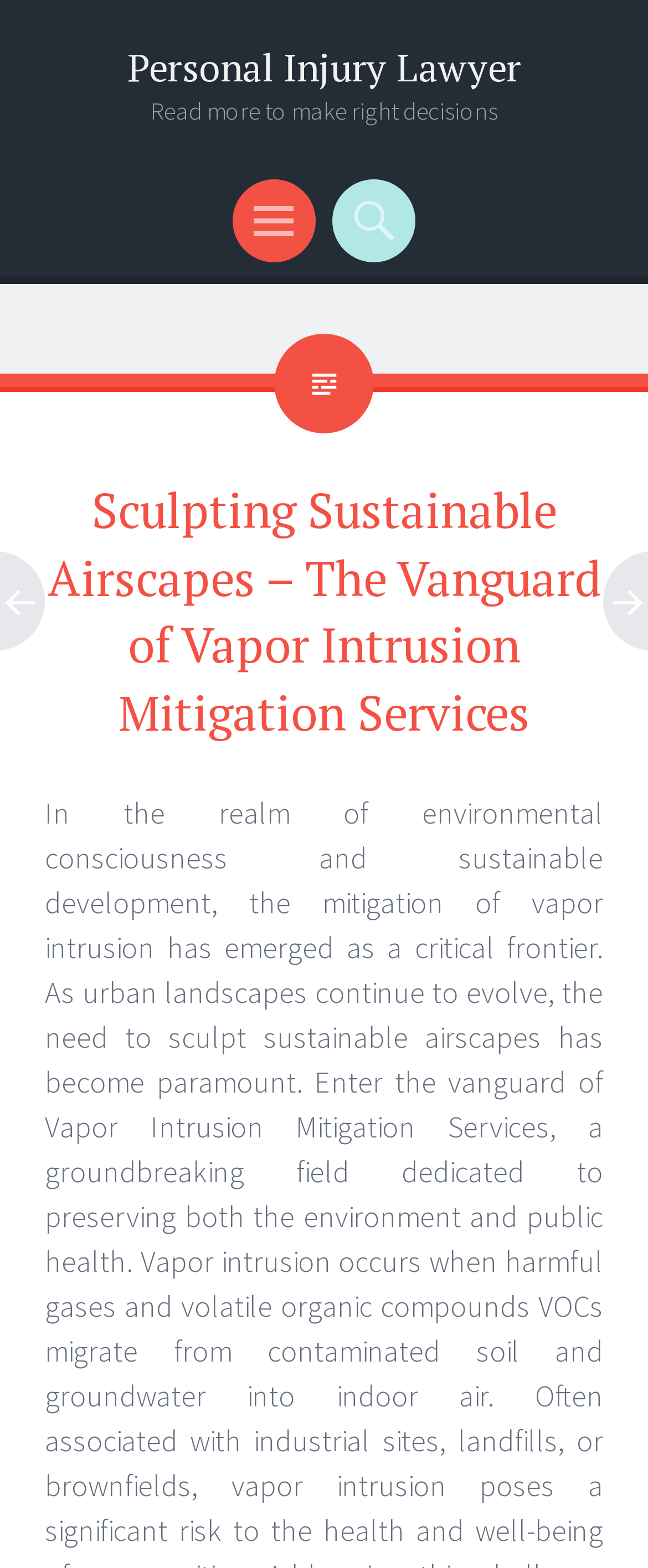Generate the text content of the main headline of the webpage.

Personal Injury Lawyer